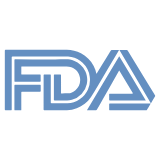What does the brand's dedication to FDA standards ensure?
Please provide a comprehensive answer based on the visual information in the image.

The brand's dedication to ensuring that their offerings meet FDA standards emphasizes their commitment to providing effective nourishment and hydration while upholding high regulatory standards.